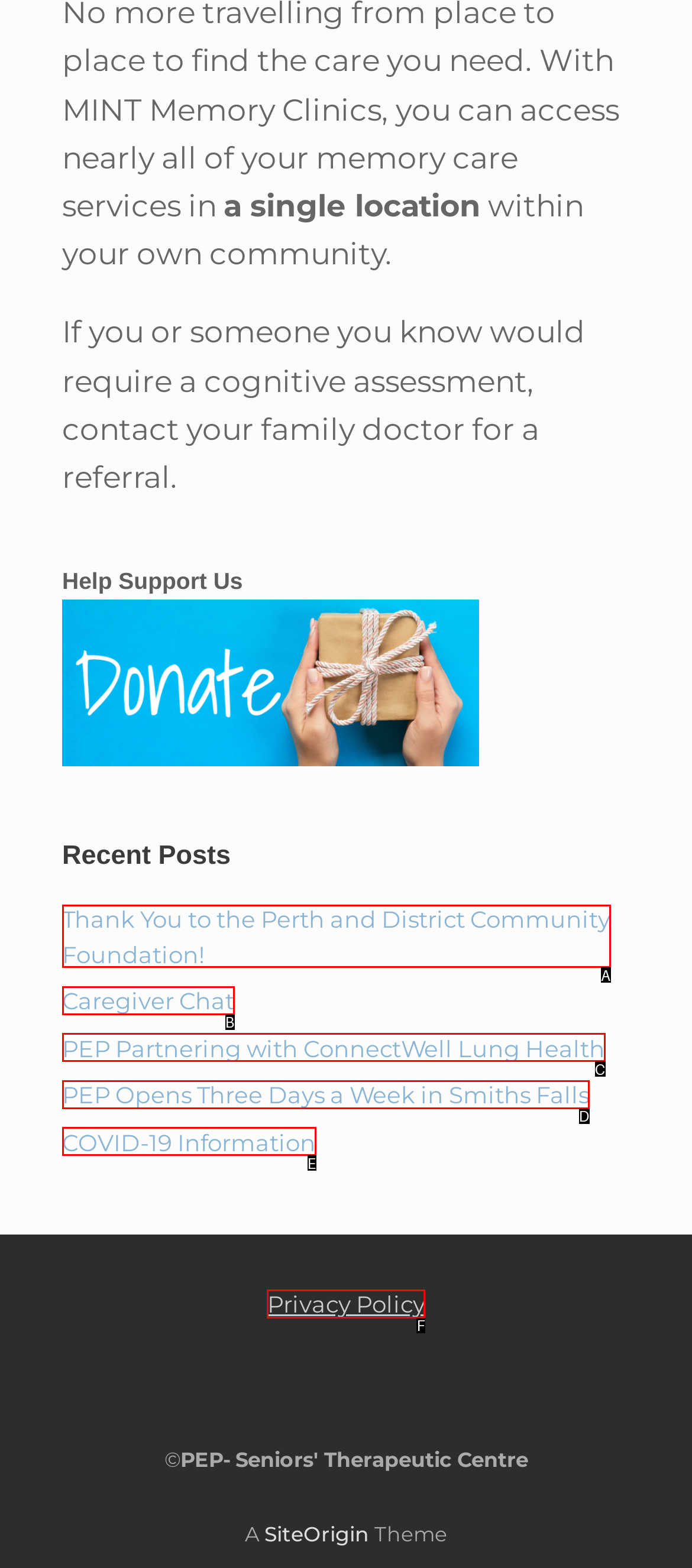Identify the option that corresponds to: Prinditav versioon
Respond with the corresponding letter from the choices provided.

None